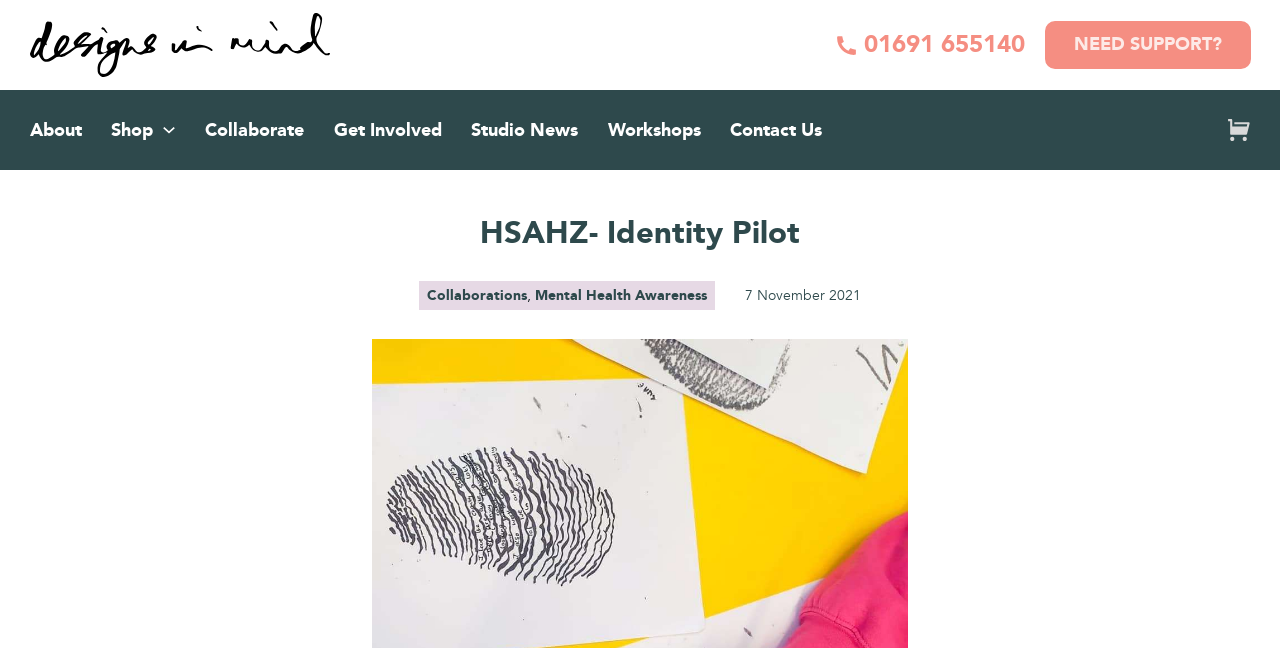Identify the bounding box coordinates for the UI element described as follows: 01691 655140. Use the format (top-left x, top-left y, bottom-right x, bottom-right y) and ensure all values are floating point numbers between 0 and 1.

[0.652, 0.042, 0.801, 0.097]